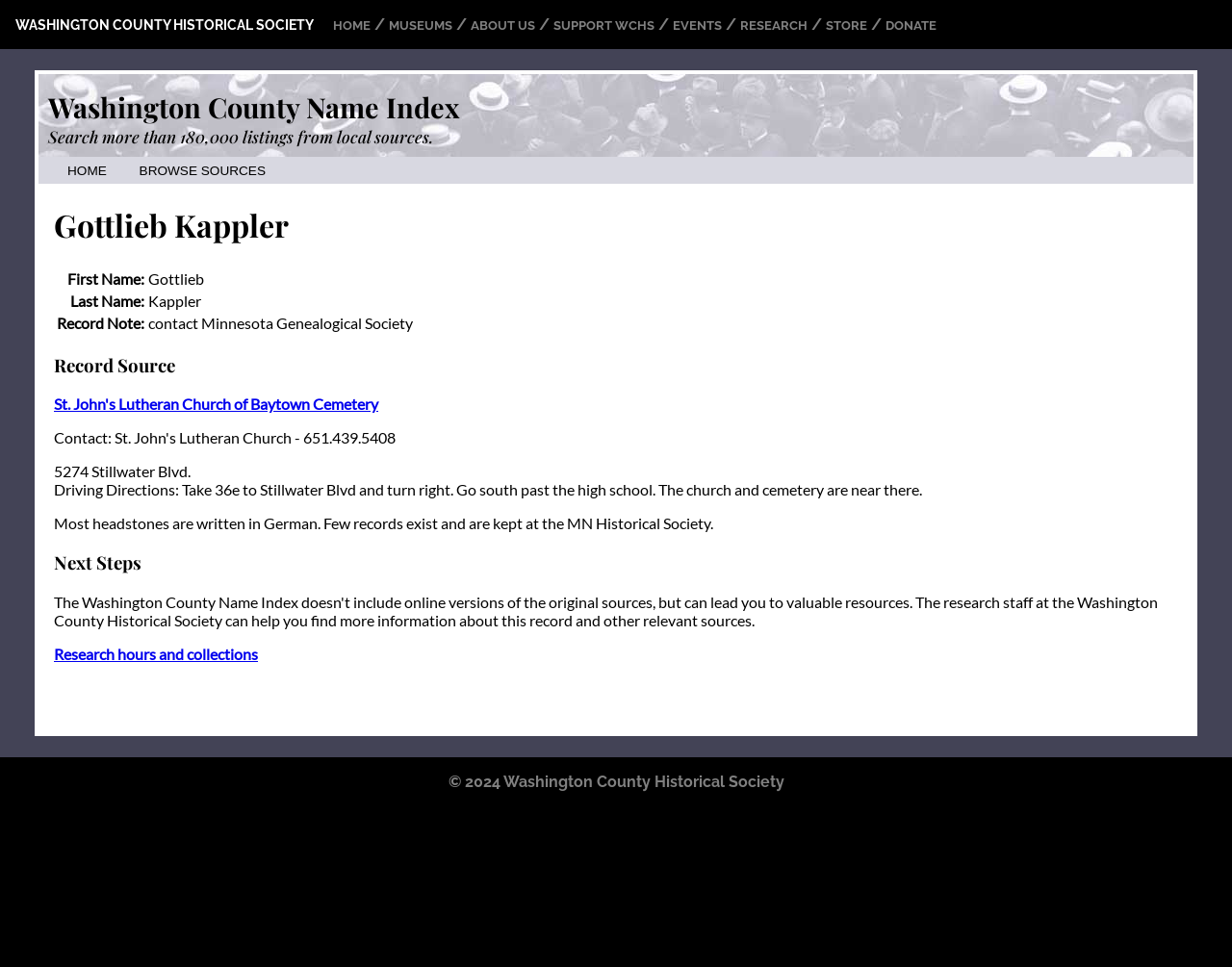Based on the element description: "Donate", identify the bounding box coordinates for this UI element. The coordinates must be four float numbers between 0 and 1, listed as [left, top, right, bottom].

[0.719, 0.019, 0.76, 0.034]